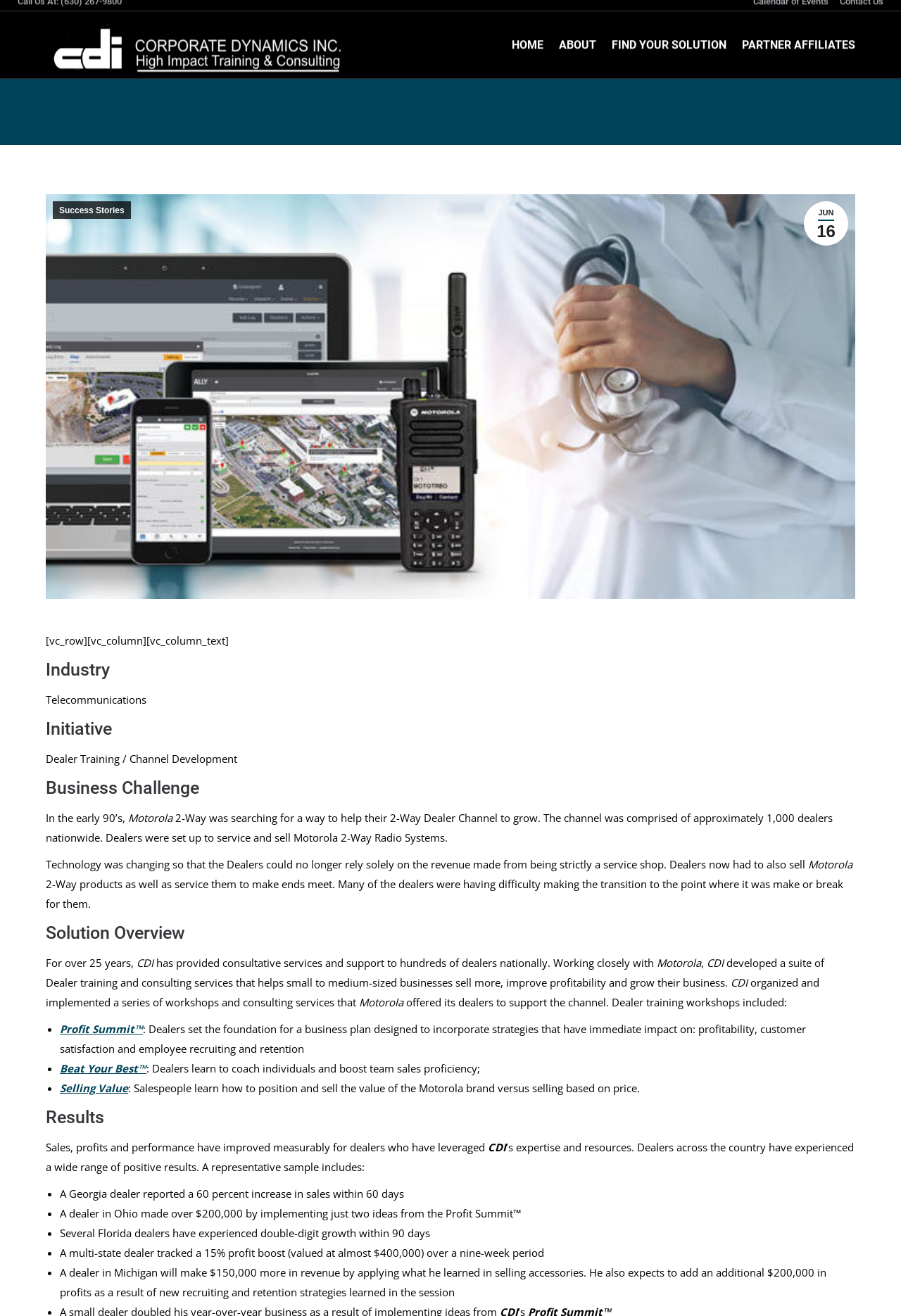What is the company that provided consultative services and support to hundreds of dealers nationally?
Based on the image, answer the question in a detailed manner.

The answer can be found in the paragraph that starts with 'For over 25 years,' where it is mentioned that 'CDI has provided consultative services and support to hundreds of dealers nationally.'